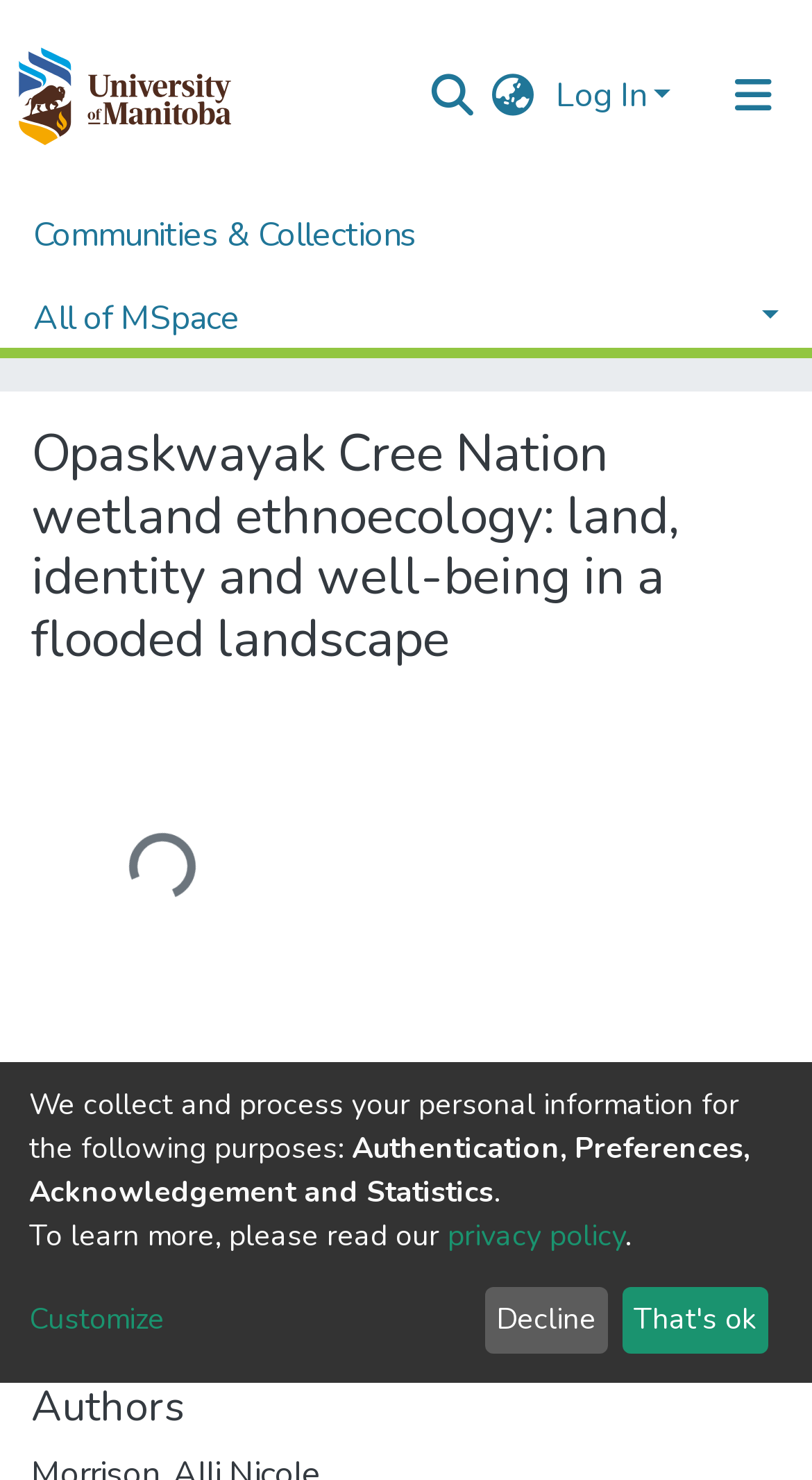Specify the bounding box coordinates of the element's area that should be clicked to execute the given instruction: "Search for something". The coordinates should be four float numbers between 0 and 1, i.e., [left, top, right, bottom].

[0.513, 0.037, 0.59, 0.09]